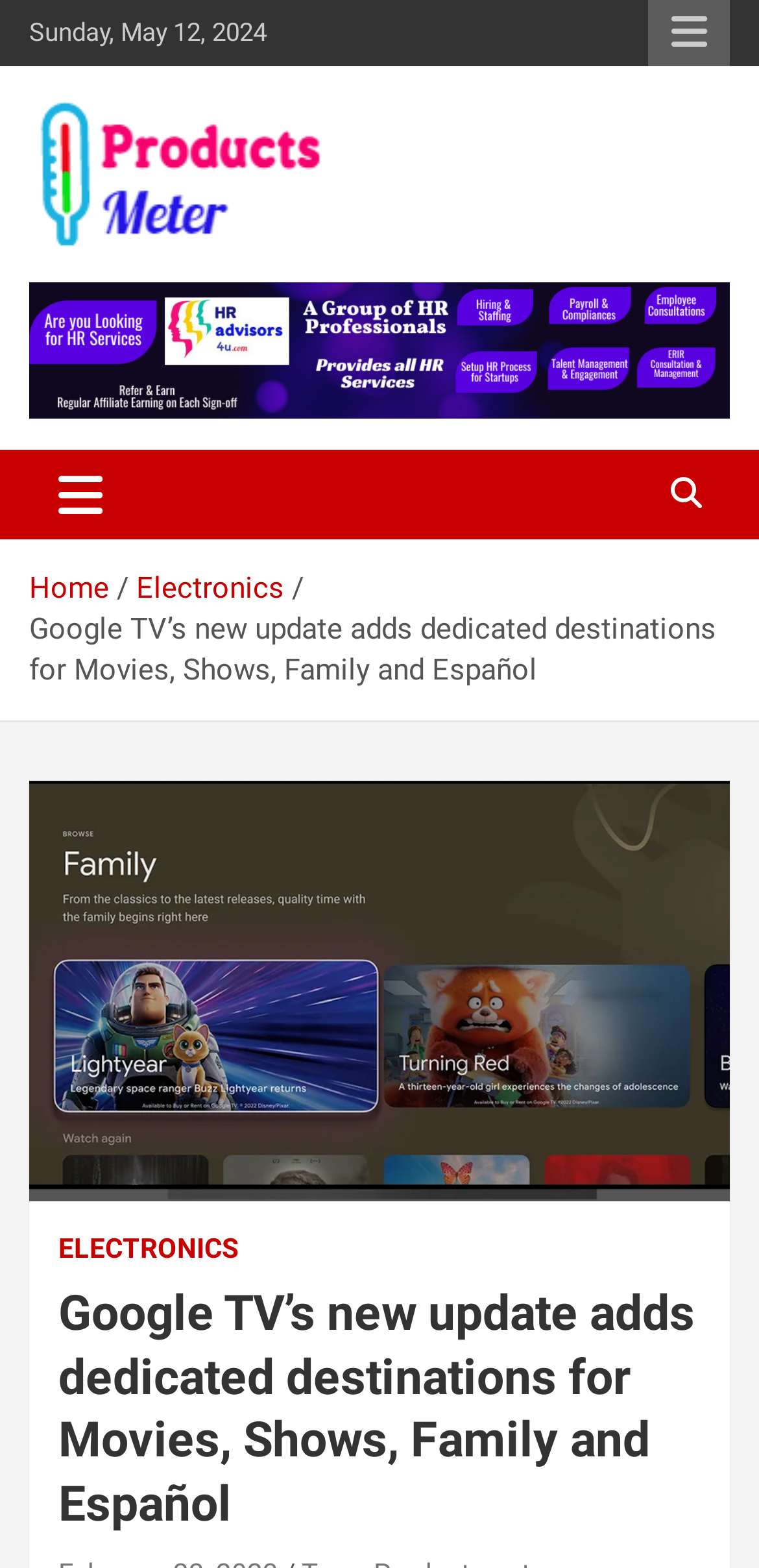Point out the bounding box coordinates of the section to click in order to follow this instruction: "Go to the home page".

[0.038, 0.364, 0.144, 0.386]